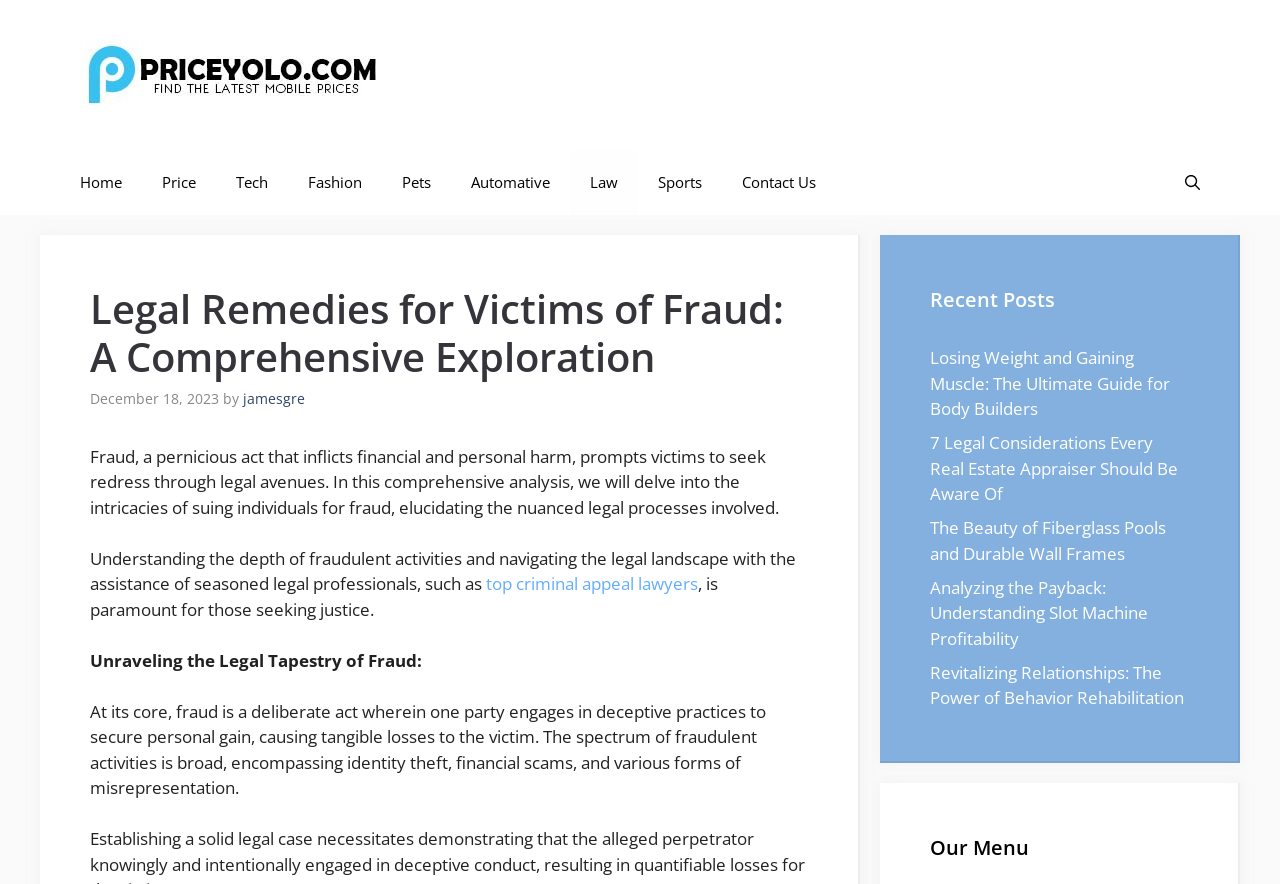Identify and extract the main heading of the webpage.

Legal Remedies for Victims of Fraud: A Comprehensive Exploration